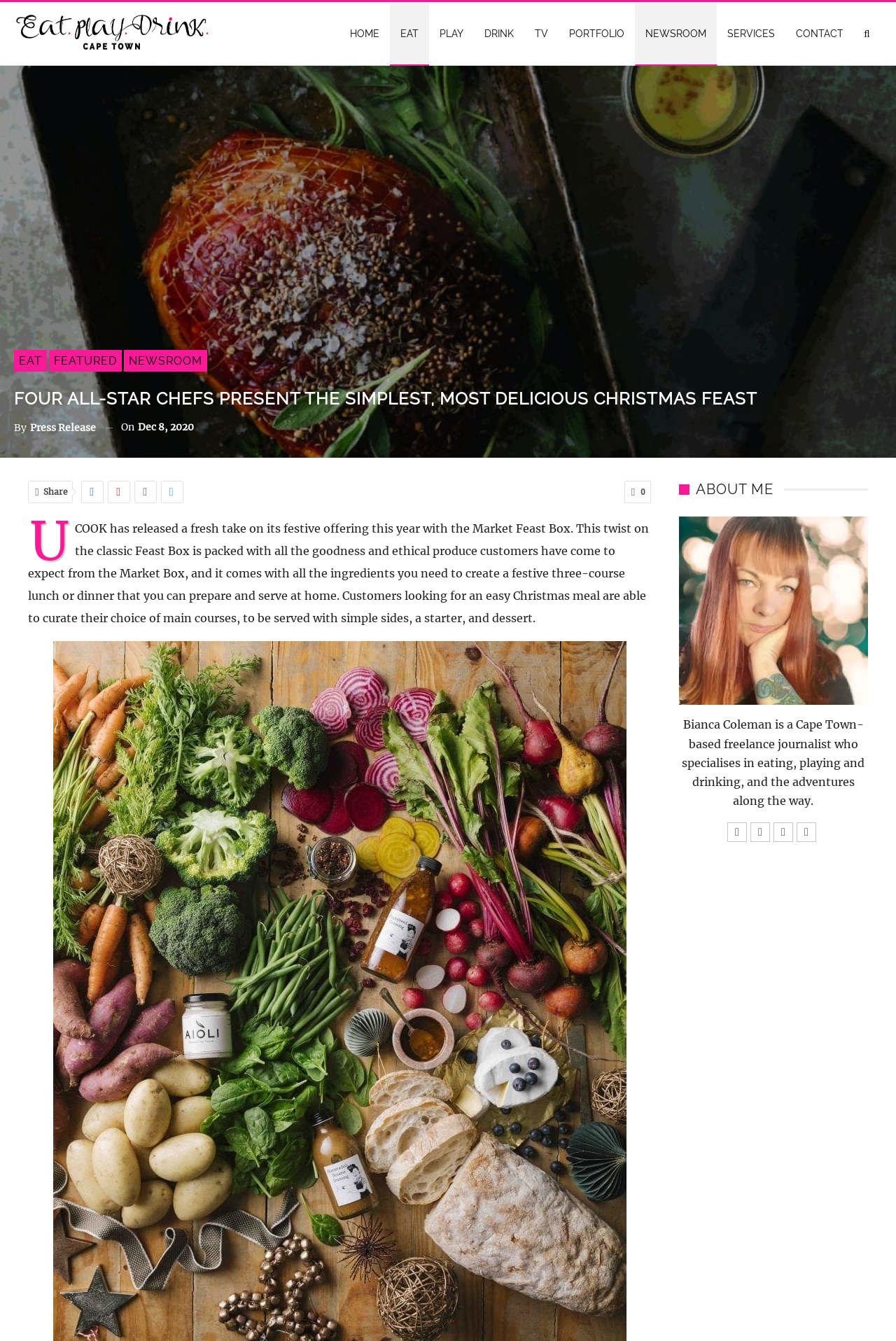Please identify the bounding box coordinates of the clickable element to fulfill the following instruction: "Click on the 'HOME' link". The coordinates should be four float numbers between 0 and 1, i.e., [left, top, right, bottom].

[0.379, 0.002, 0.435, 0.049]